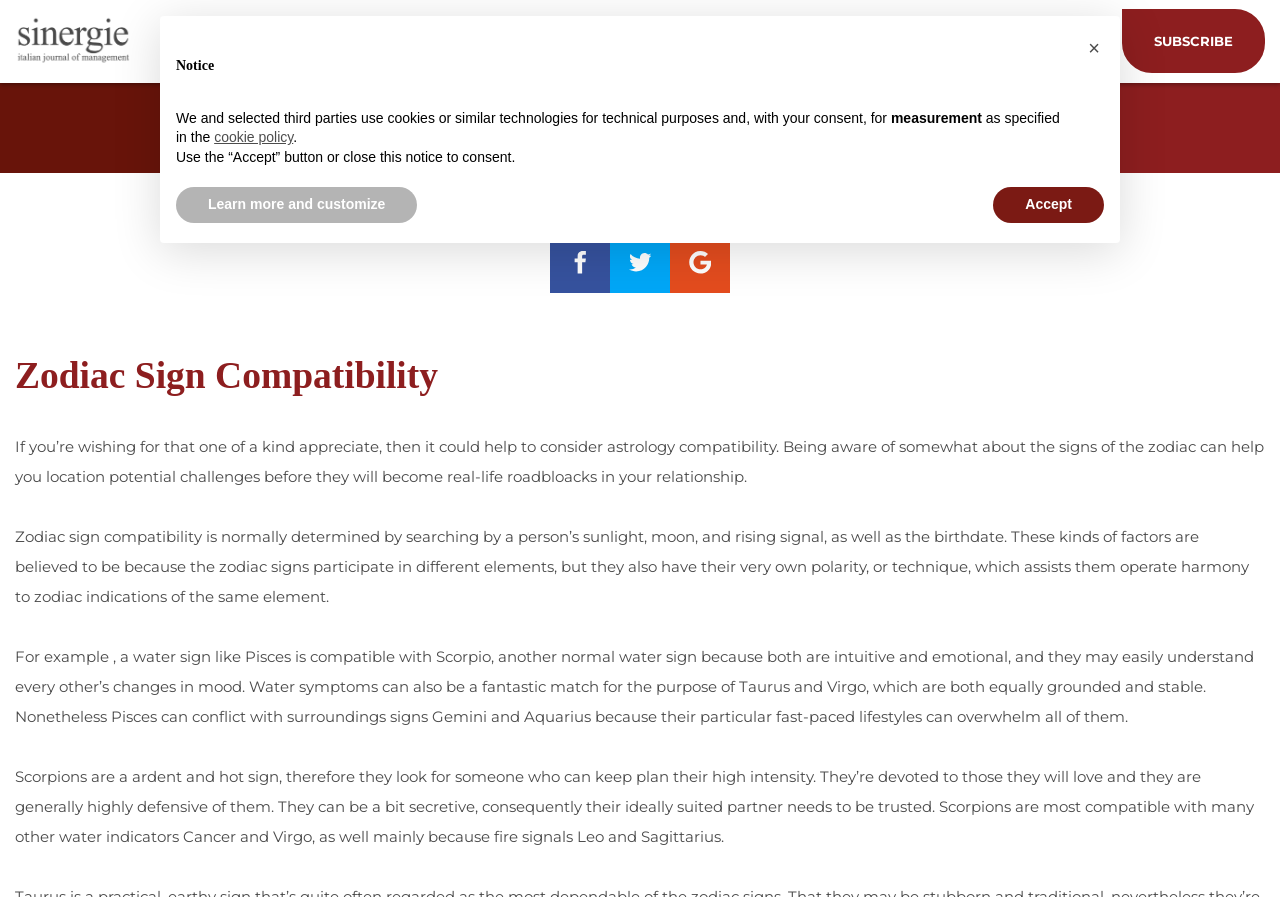Provide a short answer using a single word or phrase for the following question: 
How many links are there in the top navigation menu?

6